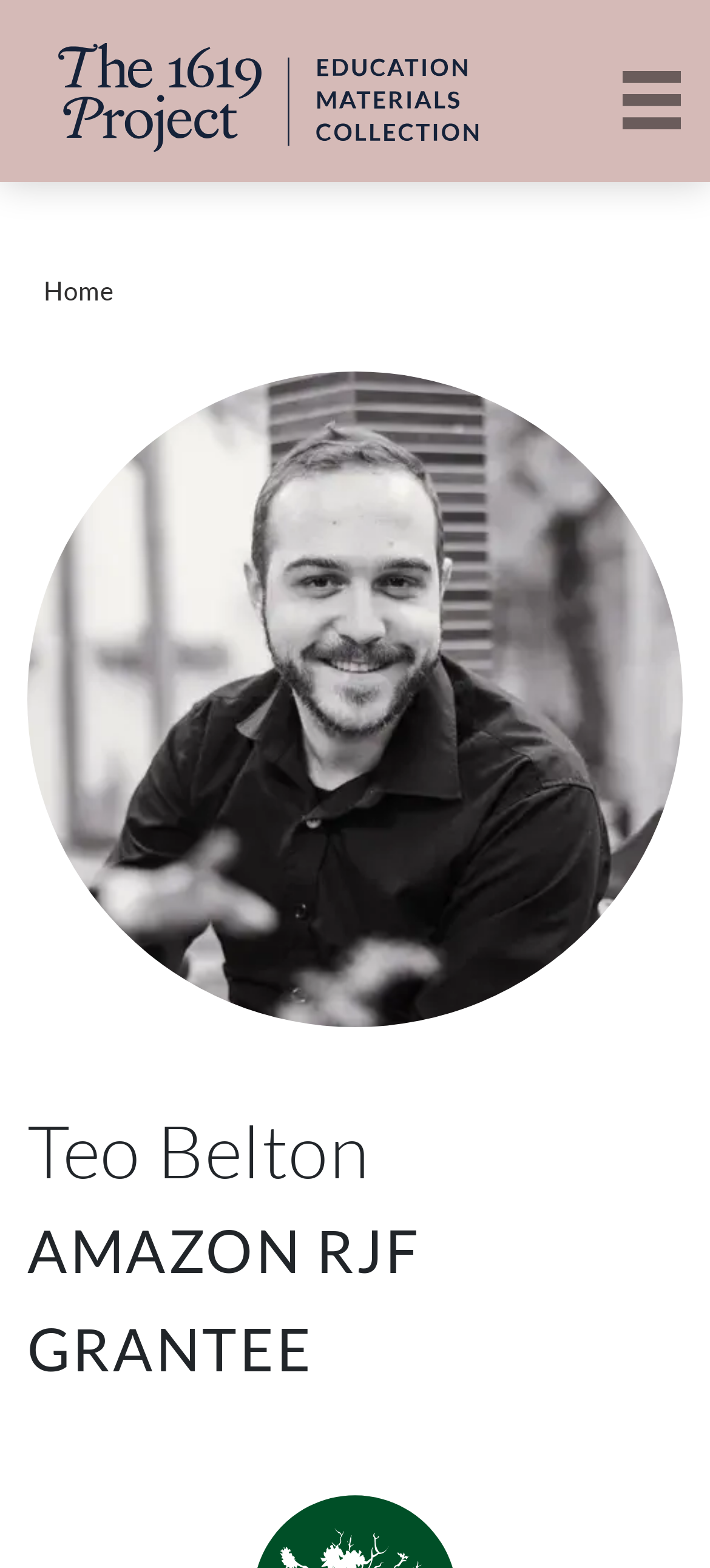Answer the question in one word or a short phrase:
What is the project mentioned in the navigation menu?

The 1619 Project